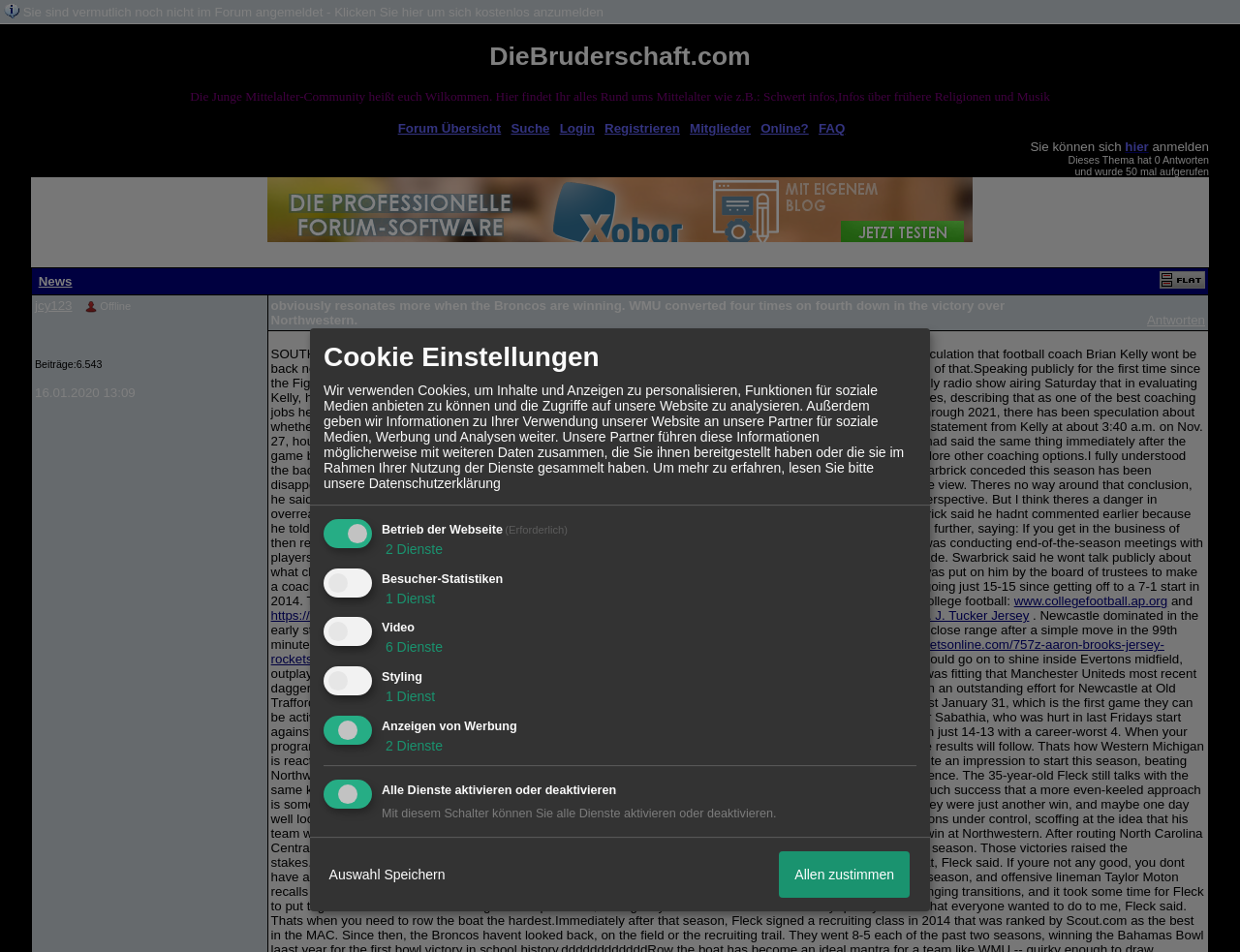Can you look at the image and give a comprehensive answer to the question:
What is the topic of the news?

The topic of the news can be found in the table cell element with the text 'News' which is located in the grid cell element.